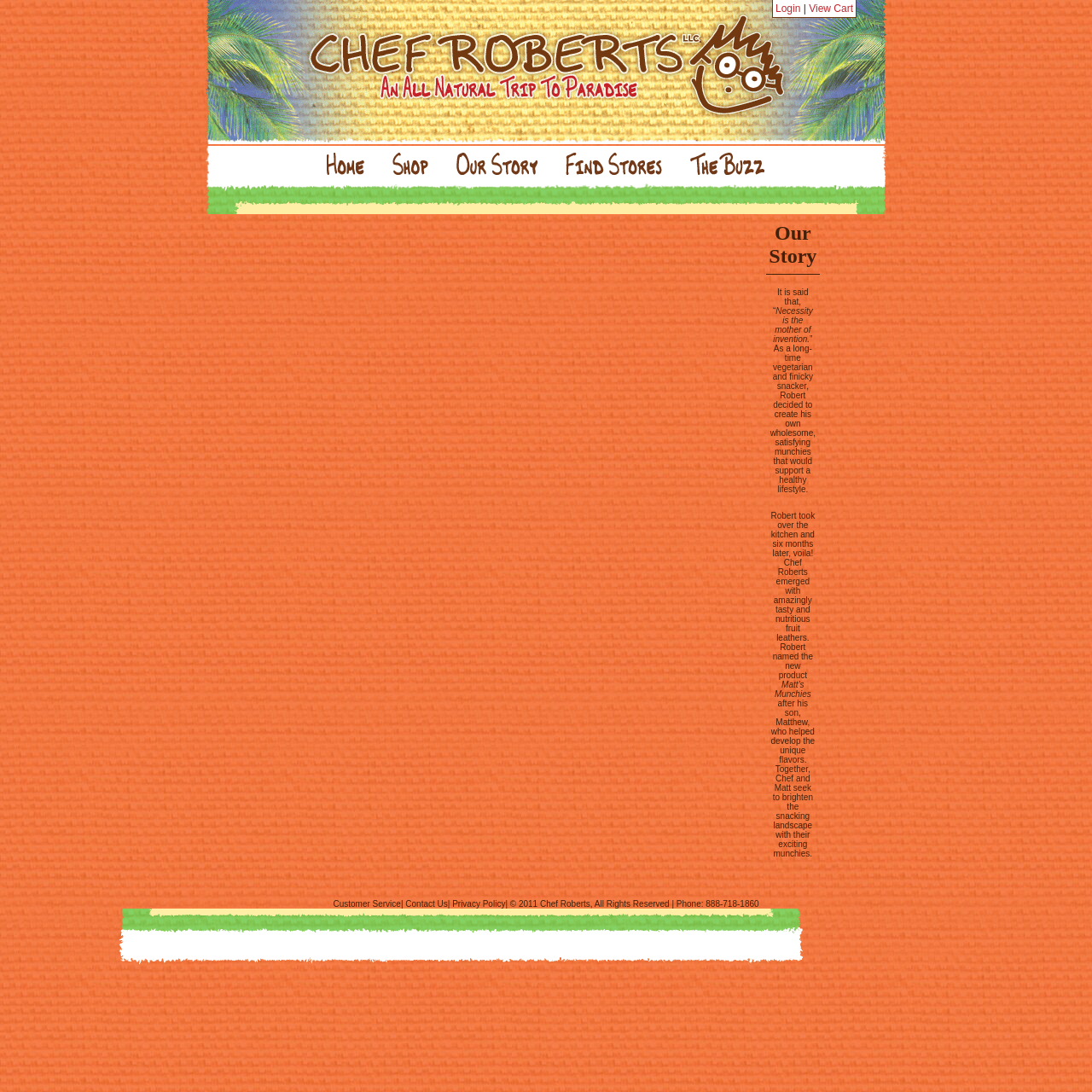What is the name of the product created by Robert?
Give a thorough and detailed response to the question.

The answer can be found in the 'Our Story' section of the webpage, where it is mentioned that 'Robert named the new product Matt’s Munchies after his son, Matthew, who helped develop the unique flavors.'